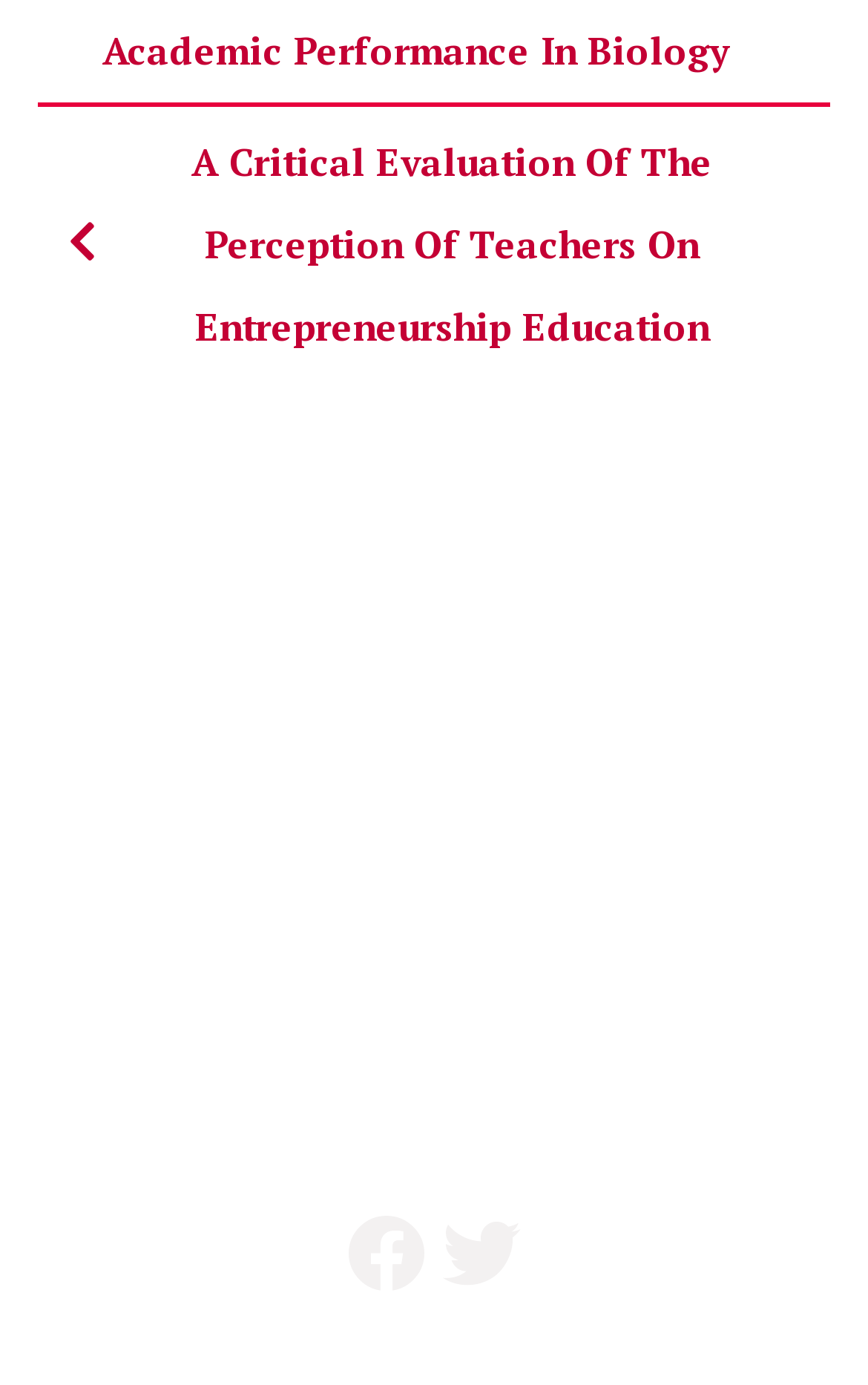How many links are there in the footer?
Based on the image content, provide your answer in one word or a short phrase.

5